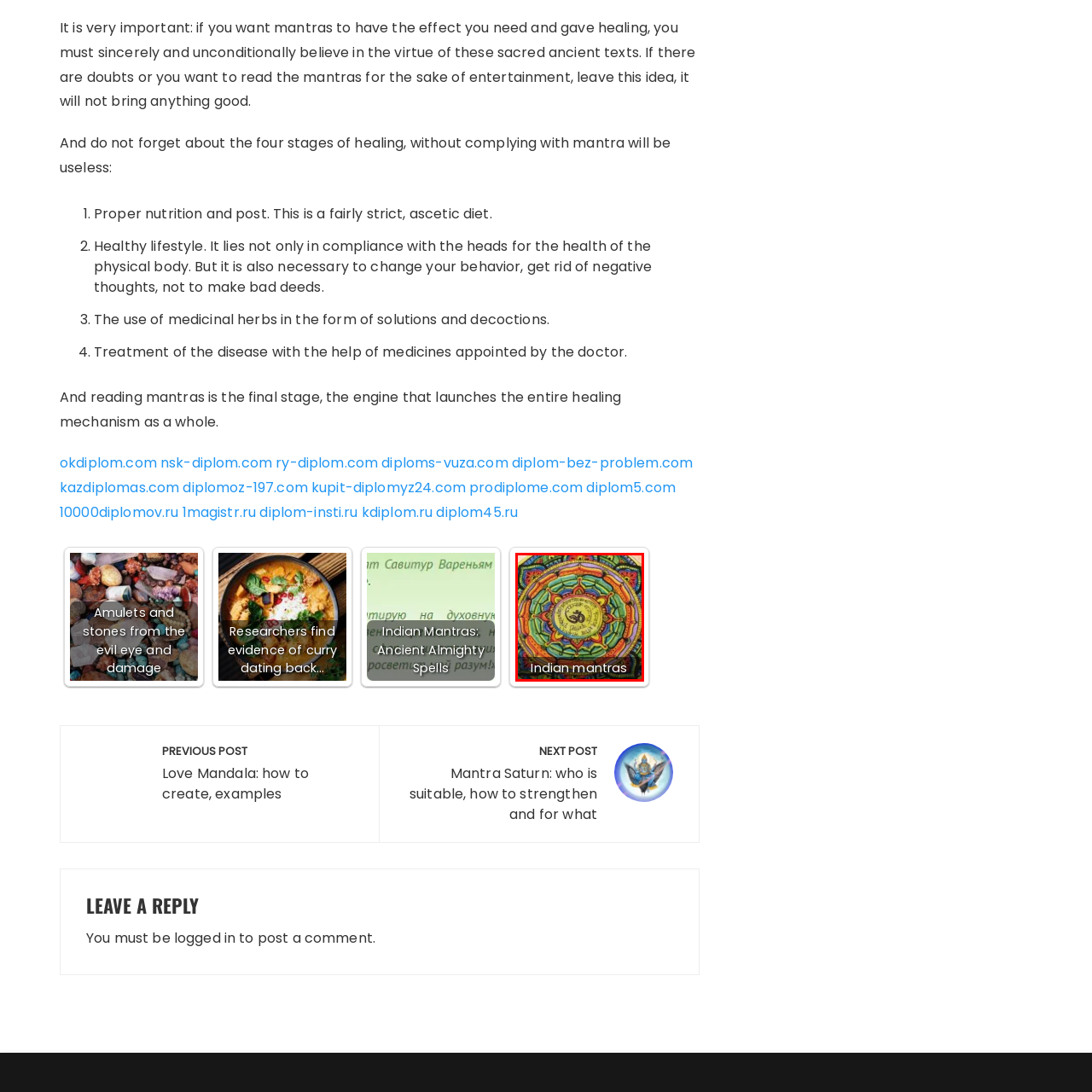Focus on the image within the purple boundary, What is the artwork meant to evoke? 
Answer briefly using one word or phrase.

Tranquility and reverence